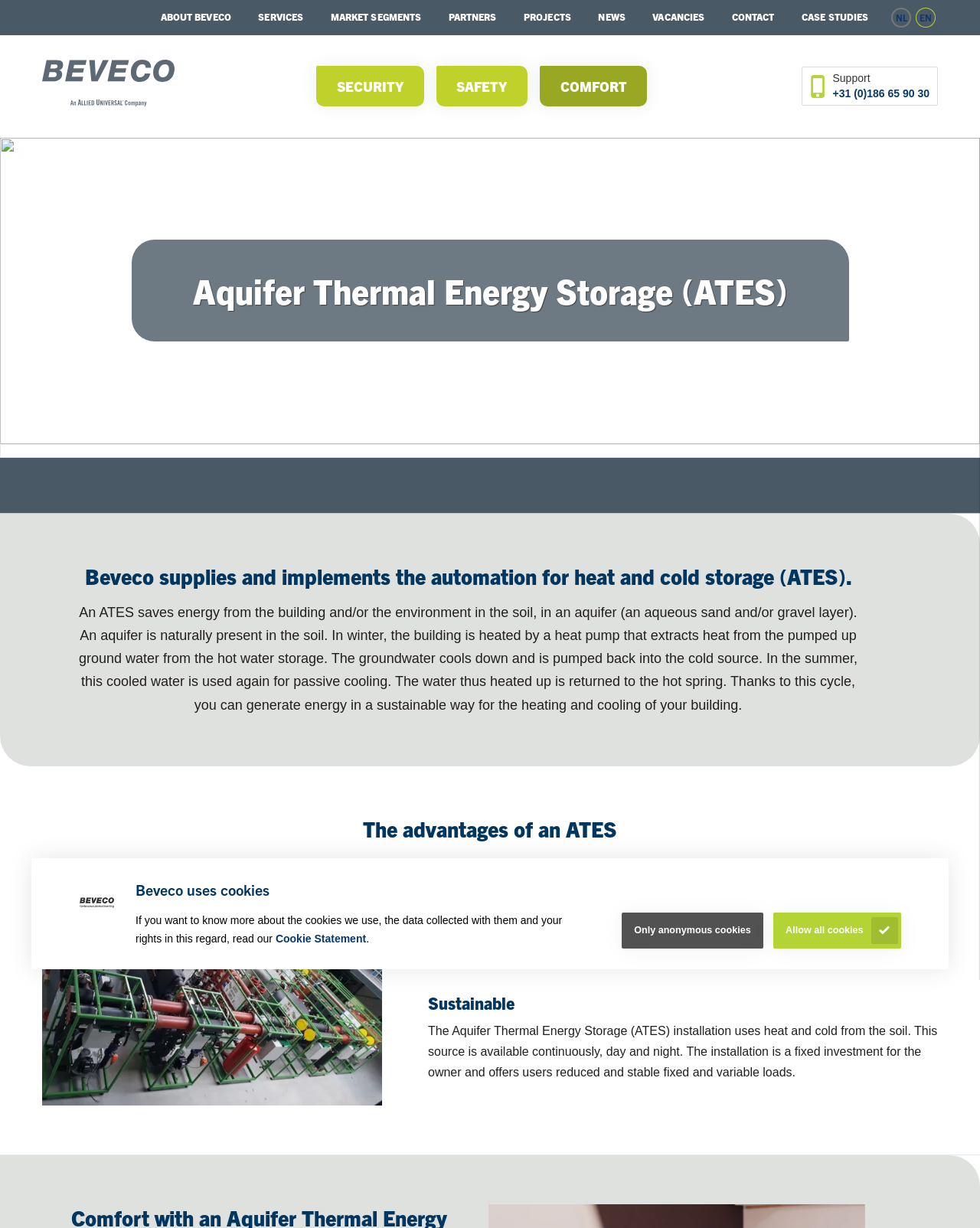Extract the bounding box for the UI element that matches this description: "+31 (0)186 65 90 30".

[0.85, 0.071, 0.948, 0.081]